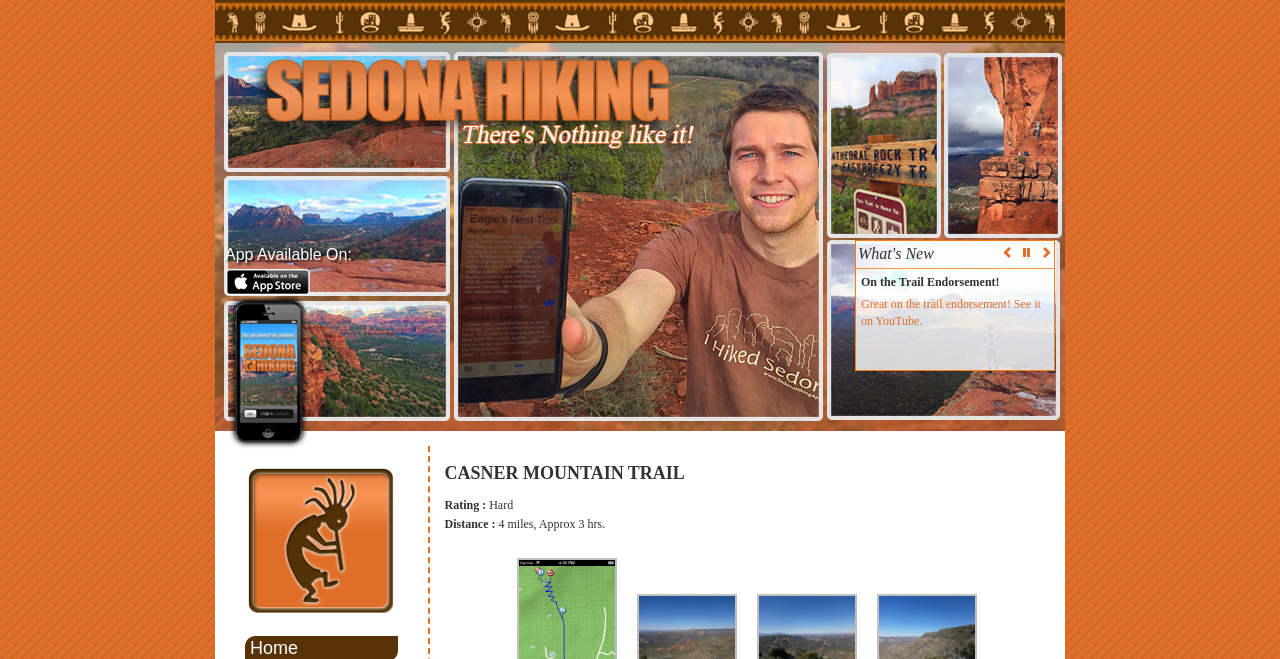Please determine the bounding box coordinates of the element to click in order to execute the following instruction: "Download the app from Apple Store". The coordinates should be four float numbers between 0 and 1, specified as [left, top, right, bottom].

[0.176, 0.407, 0.243, 0.428]